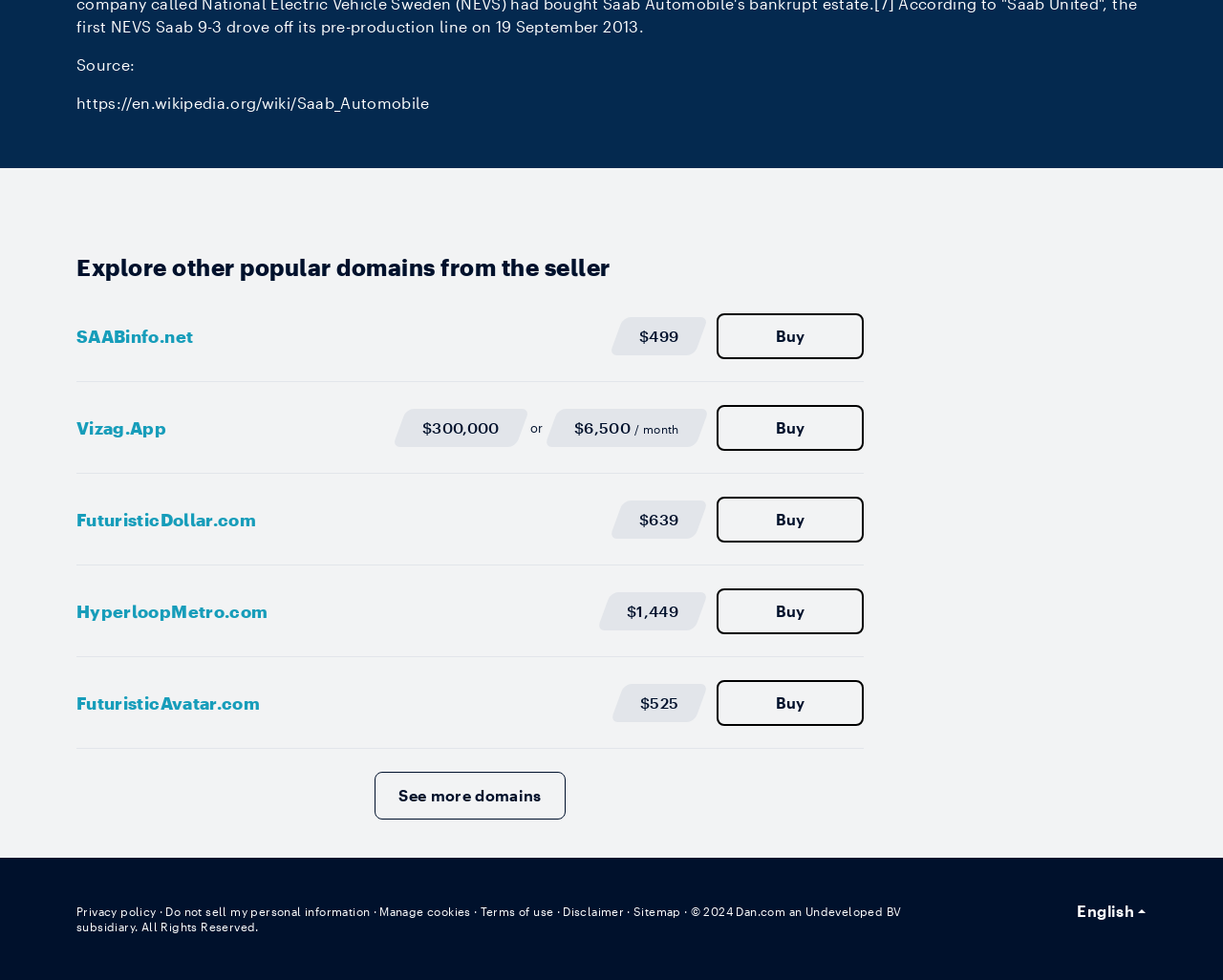Locate the coordinates of the bounding box for the clickable region that fulfills this instruction: "See more domains".

[0.306, 0.787, 0.462, 0.836]